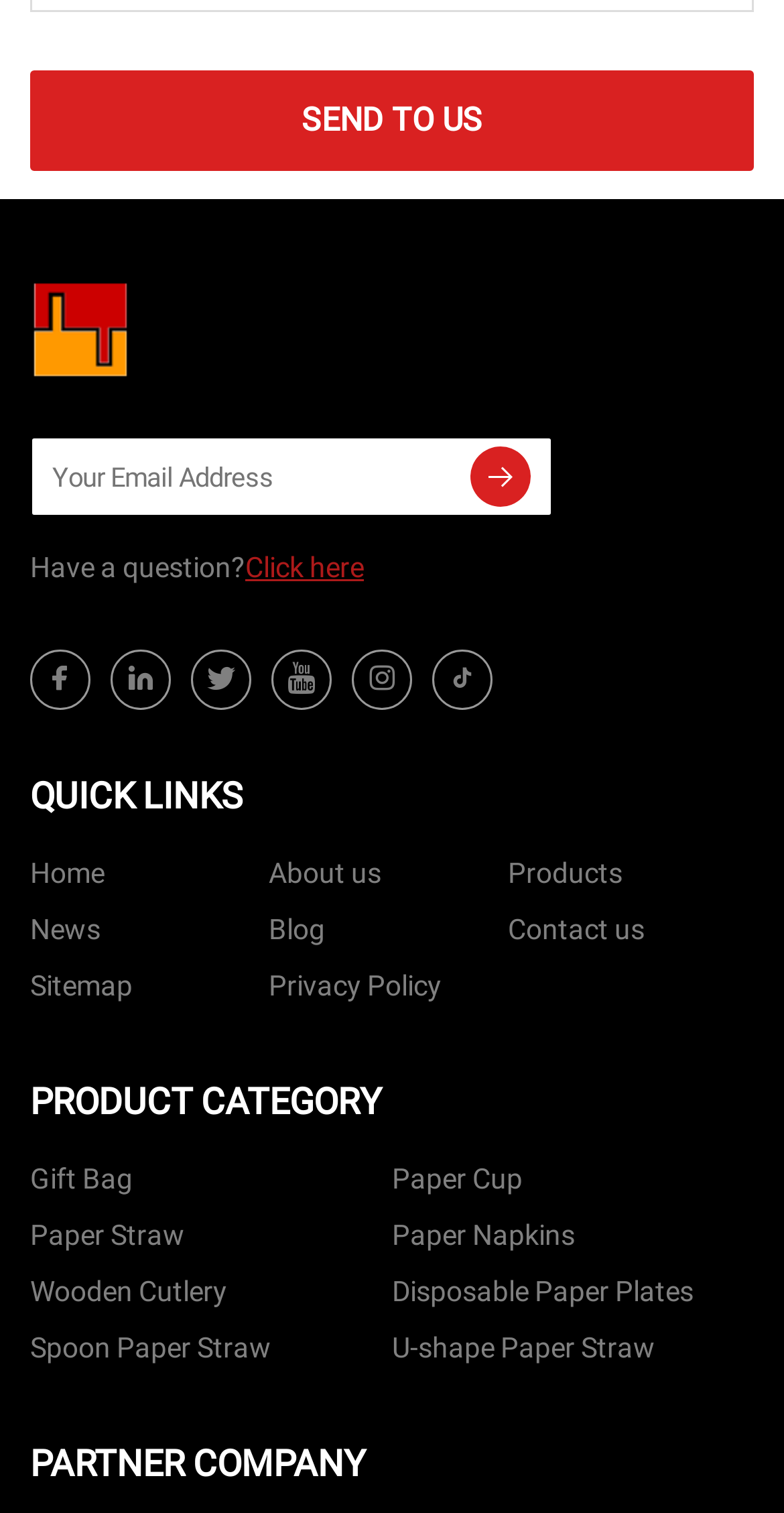Determine the bounding box coordinates of the clickable element necessary to fulfill the instruction: "Visit IADC Facebook page". Provide the coordinates as four float numbers within the 0 to 1 range, i.e., [left, top, right, bottom].

None